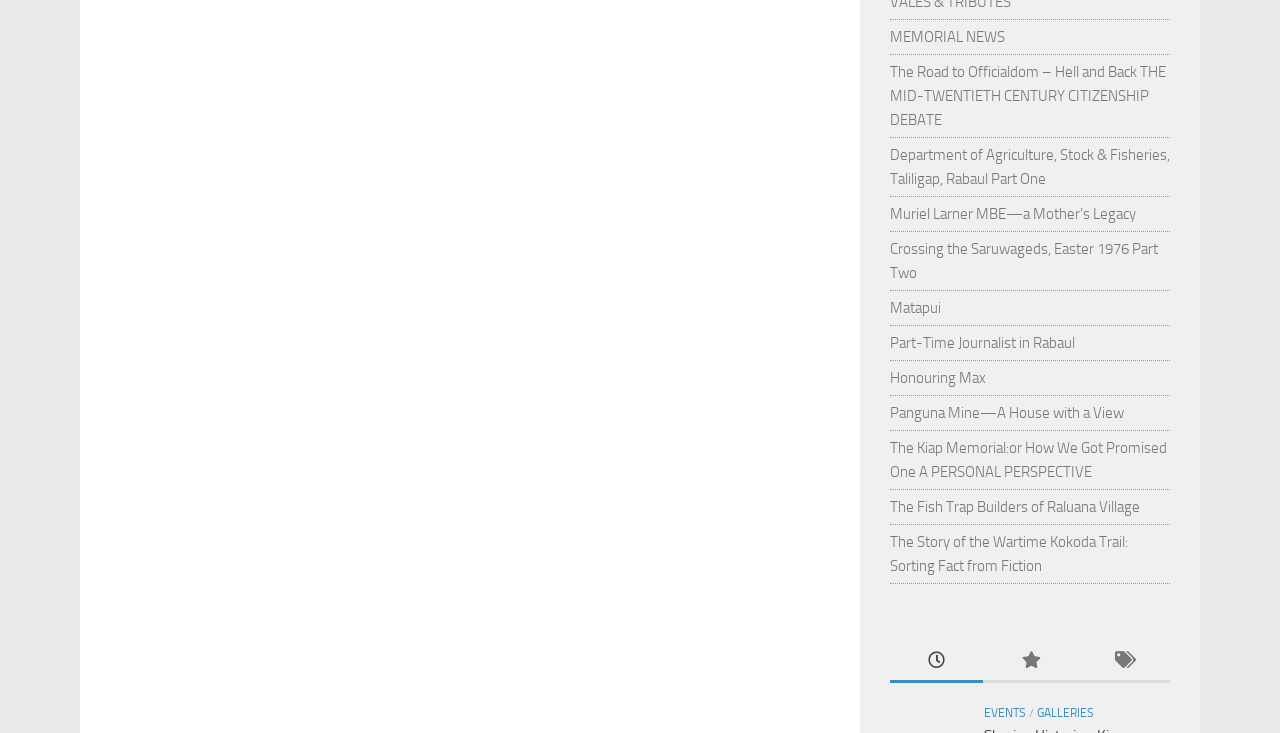Please answer the following question using a single word or phrase: 
What is the last link on the webpage?

GALLERIES